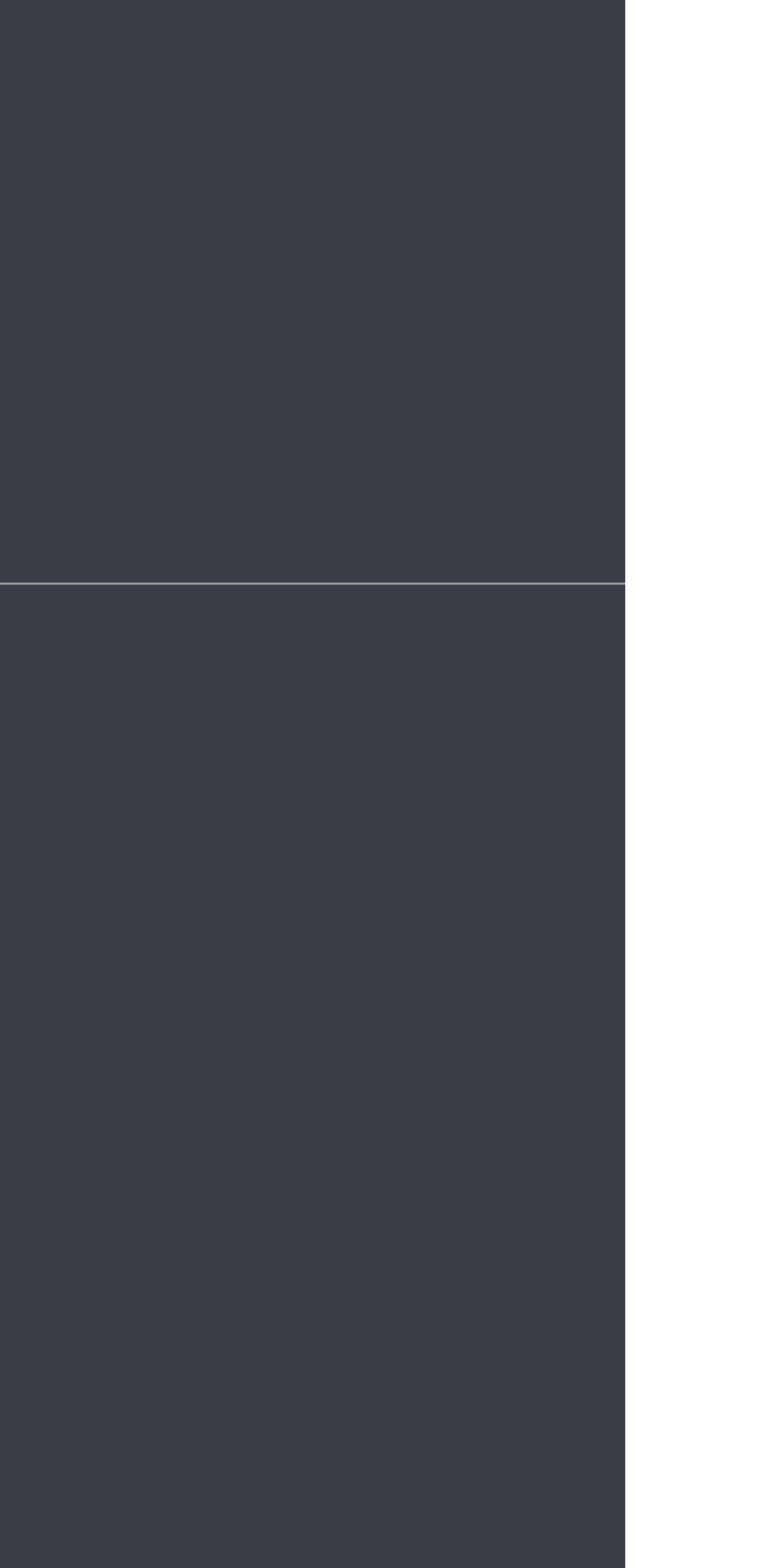What is the action of the button at the top?
Refer to the image and provide a one-word or short phrase answer.

Log In